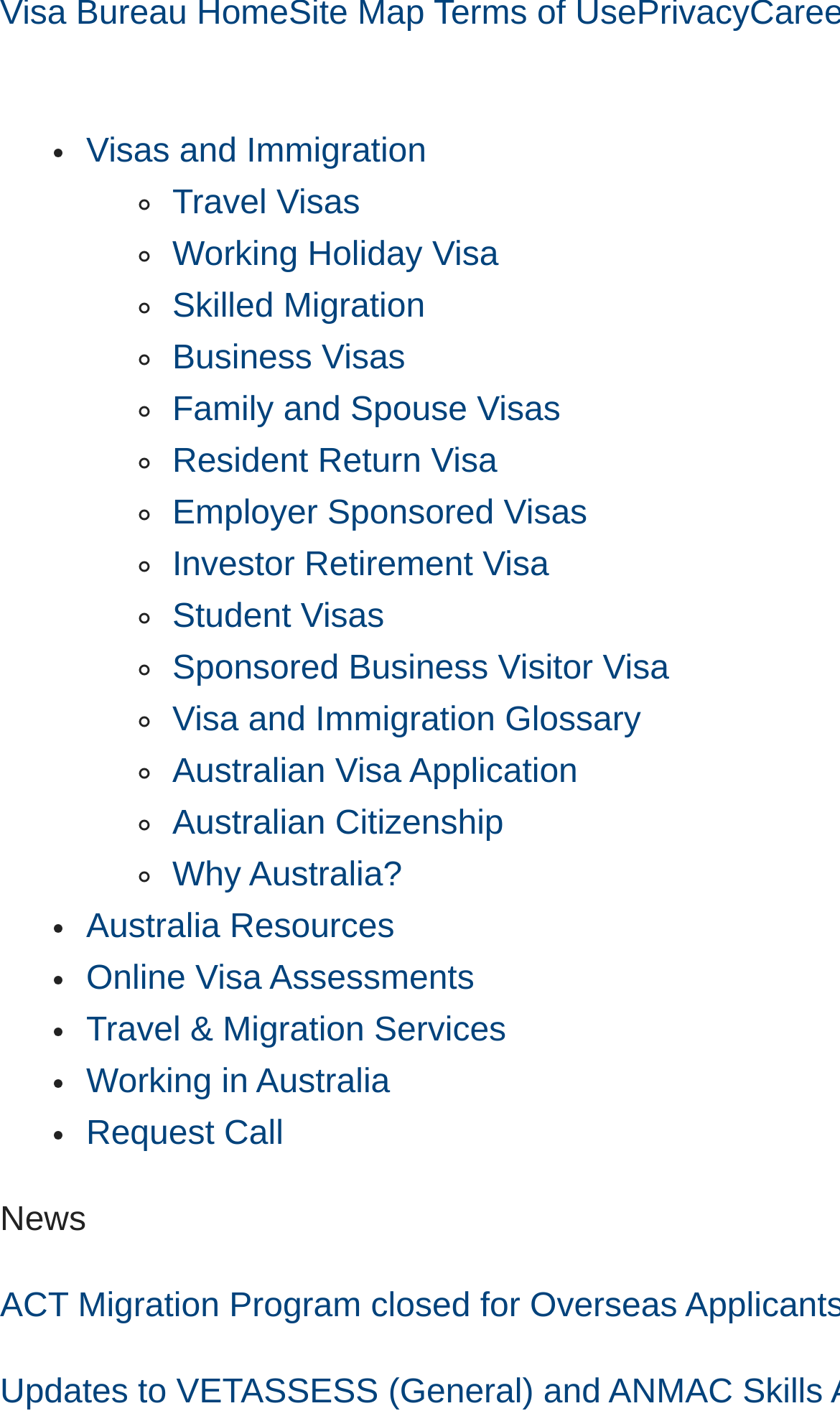Locate the bounding box coordinates of the region to be clicked to comply with the following instruction: "Request a call". The coordinates must be four float numbers between 0 and 1, in the form [left, top, right, bottom].

[0.103, 0.788, 0.337, 0.814]